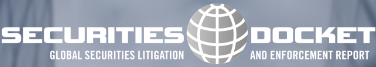Carefully examine the image and provide an in-depth answer to the question: What does the globe graphic symbolize?

The caption explains that the design of the logo includes a globe graphic, which symbolizes a worldwide perspective on securities litigation and enforcement, highlighting the platform's global focus.